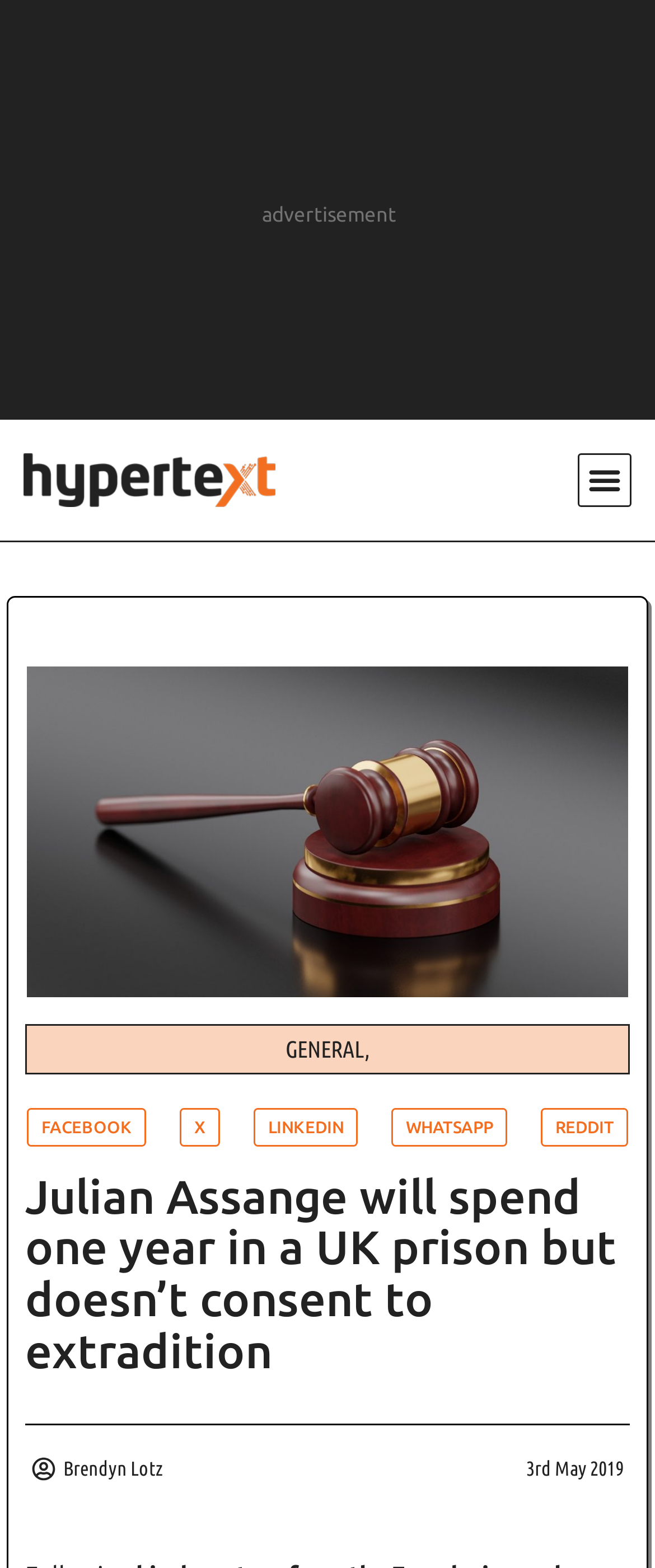Use a single word or phrase to answer this question: 
How many social media share buttons are there?

5